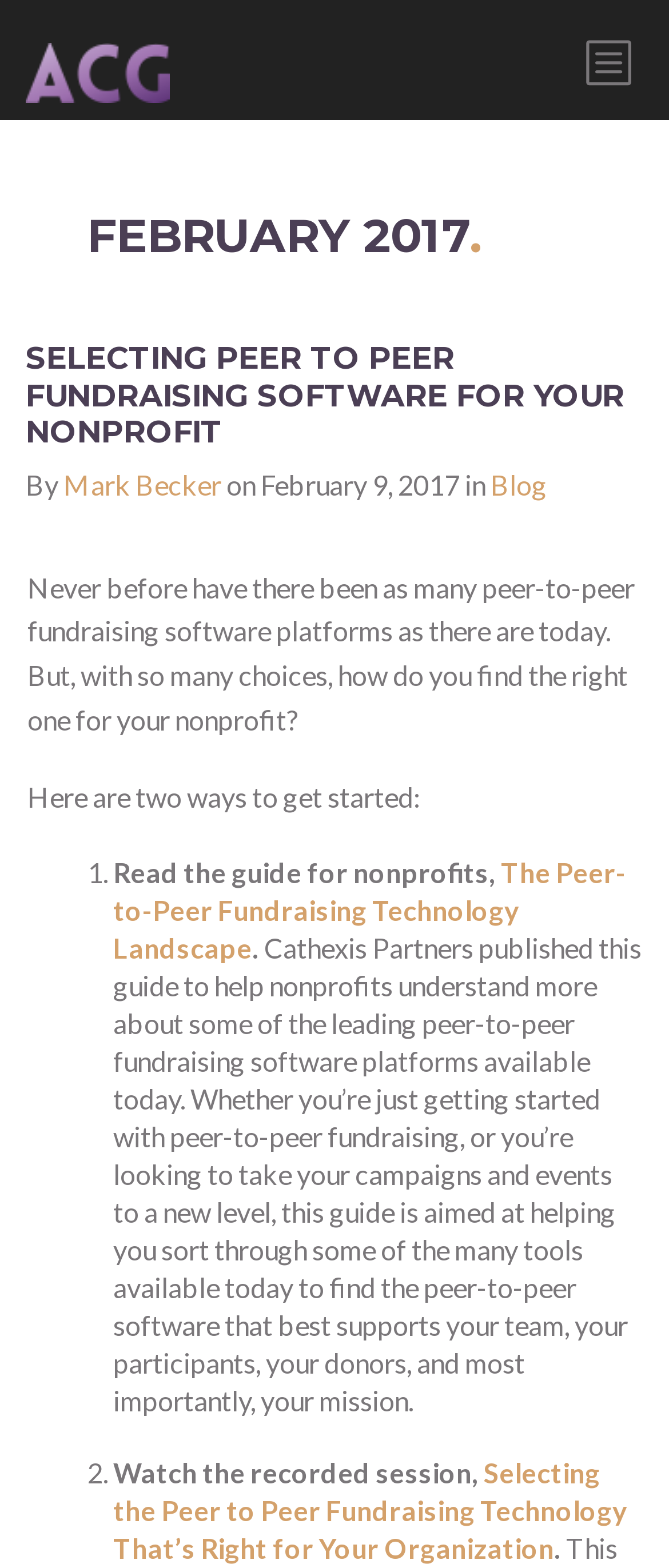Please answer the following question using a single word or phrase: 
What is the purpose of the guide for nonprofits?

To help nonprofits understand peer-to-peer fundraising software